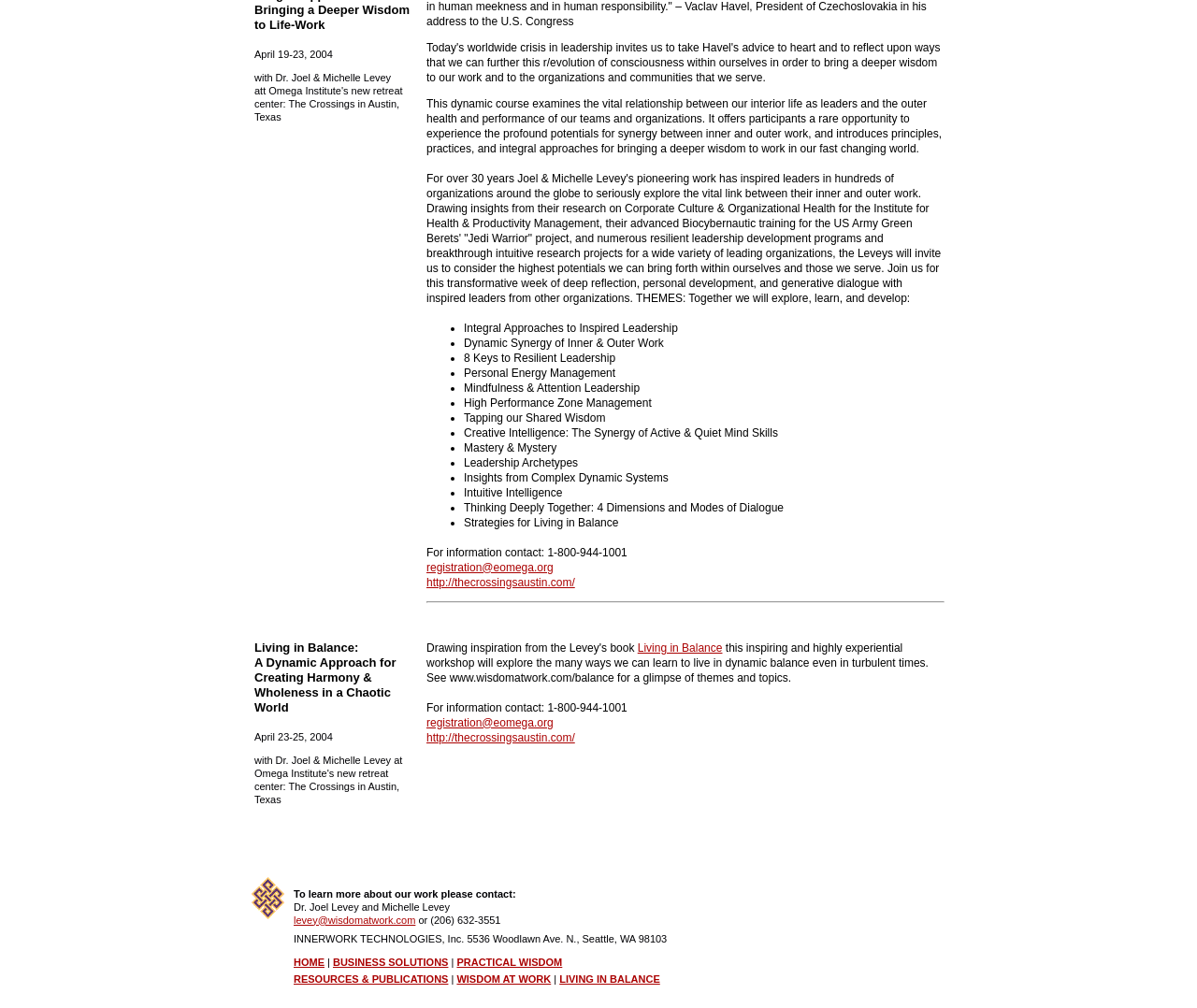Locate and provide the bounding box coordinates for the HTML element that matches this description: "Living in Balance".

[0.533, 0.636, 0.603, 0.649]